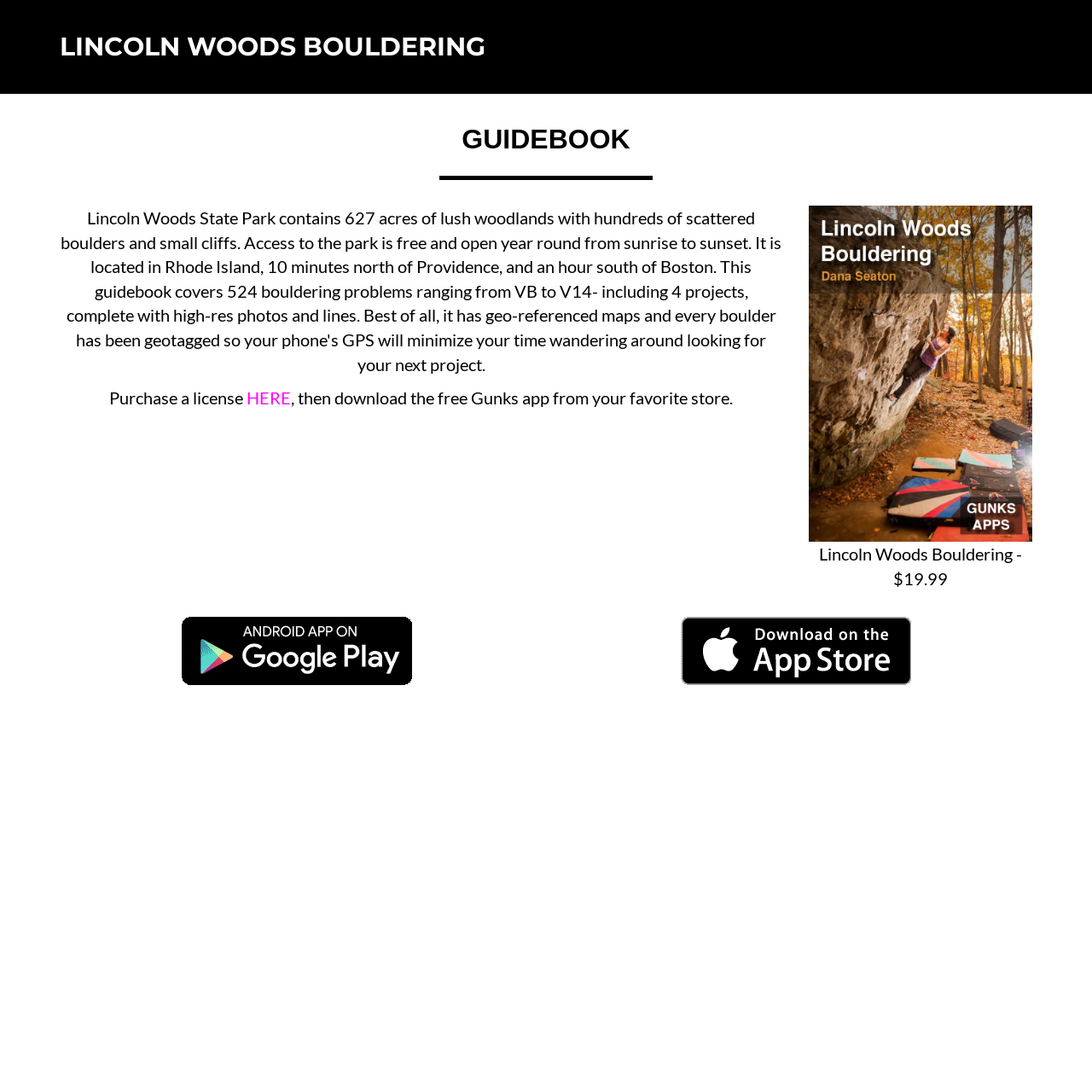Refer to the image and answer the question with as much detail as possible: What is the name of the bouldering guide?

The name of the bouldering guide can be inferred from the link 'LINCOLN WOODS BOULDERING' at the top of the page, as well as the image and text 'Lincoln Woods Bouldering' further down the page.